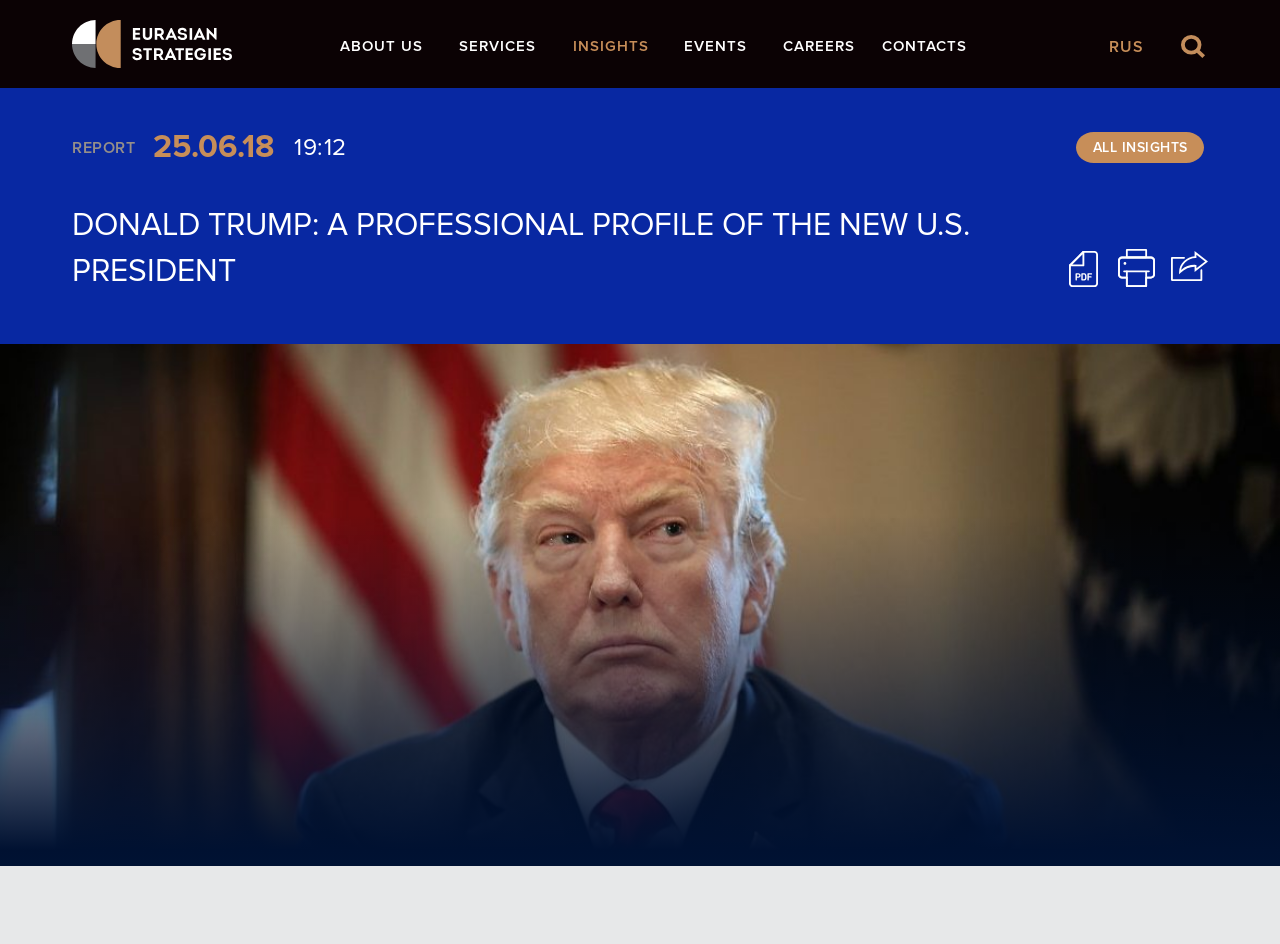Given the description of a UI element: "parent_node: ABOUT US", identify the bounding box coordinates of the matching element in the webpage screenshot.

[0.056, 0.021, 0.181, 0.072]